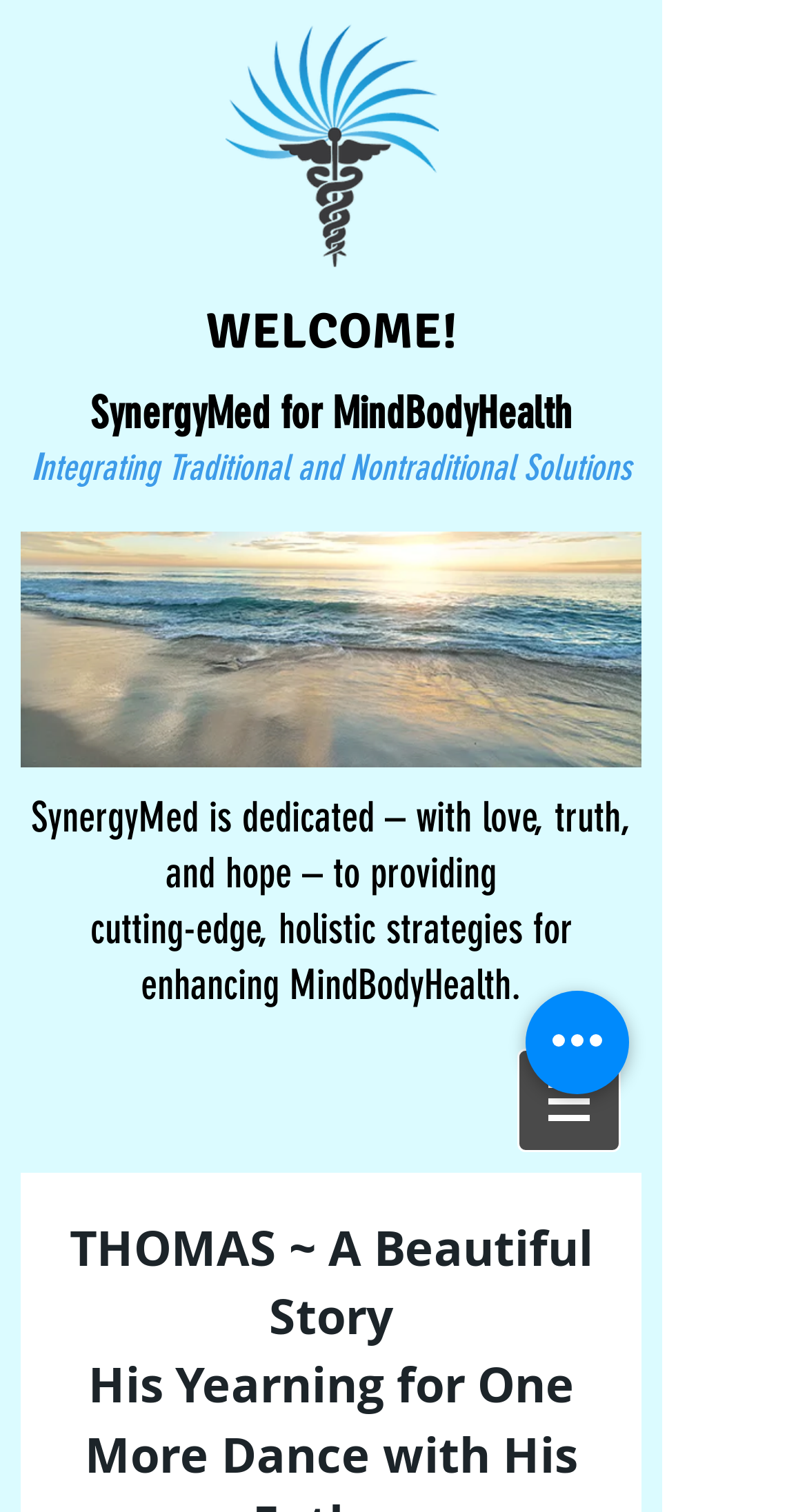Use a single word or phrase to answer the question:
What is the image on the 'Site' navigation menu?

Unknown